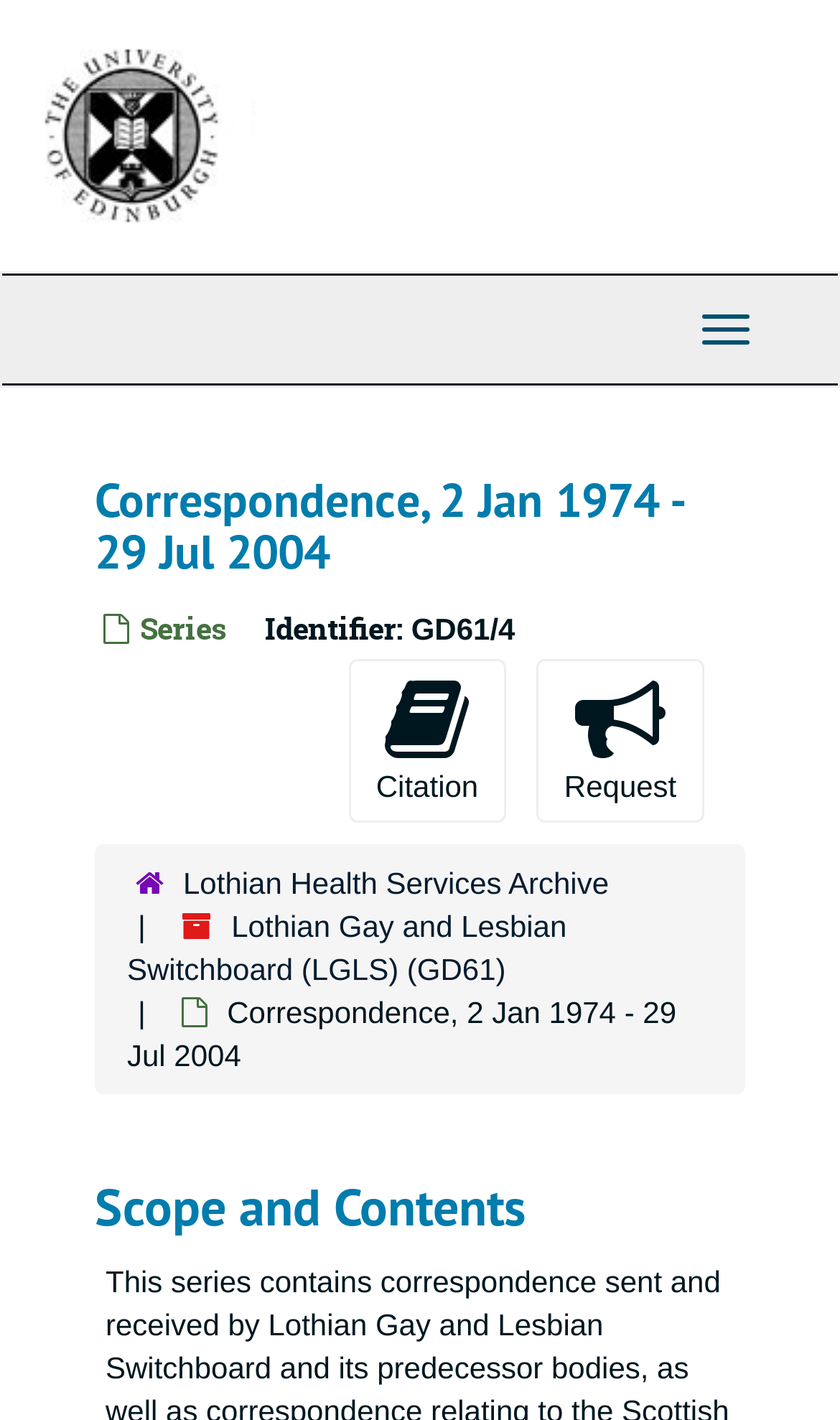Carefully examine the image and provide an in-depth answer to the question: What is the identifier of the correspondence?

I found the identifier by looking at the text next to 'Identifier:' which is 'GD61/4'.